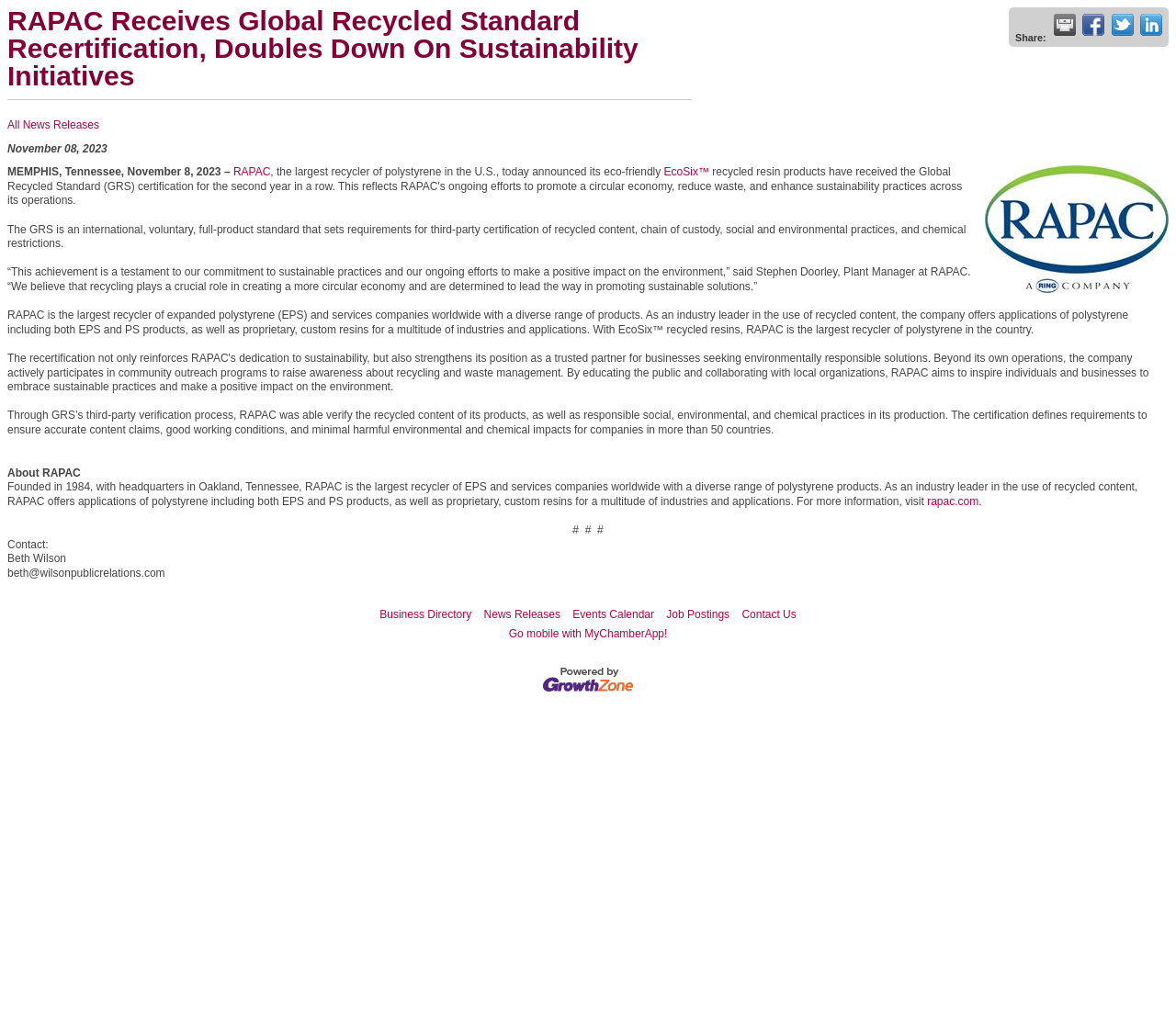Please give a one-word or short phrase response to the following question: 
What is the name of RAPAC's eco-friendly product?

EcoSix